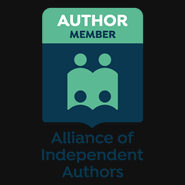What is emphasized by the text 'AUTHOR MEMBER'?
Please respond to the question thoroughly and include all relevant details.

The text 'AUTHOR MEMBER' above the logo emphasizes the professional status of the individual within the Alliance of Independent Authors, indicating that they are a part of this organization and have a certain level of expertise or recognition as an author.